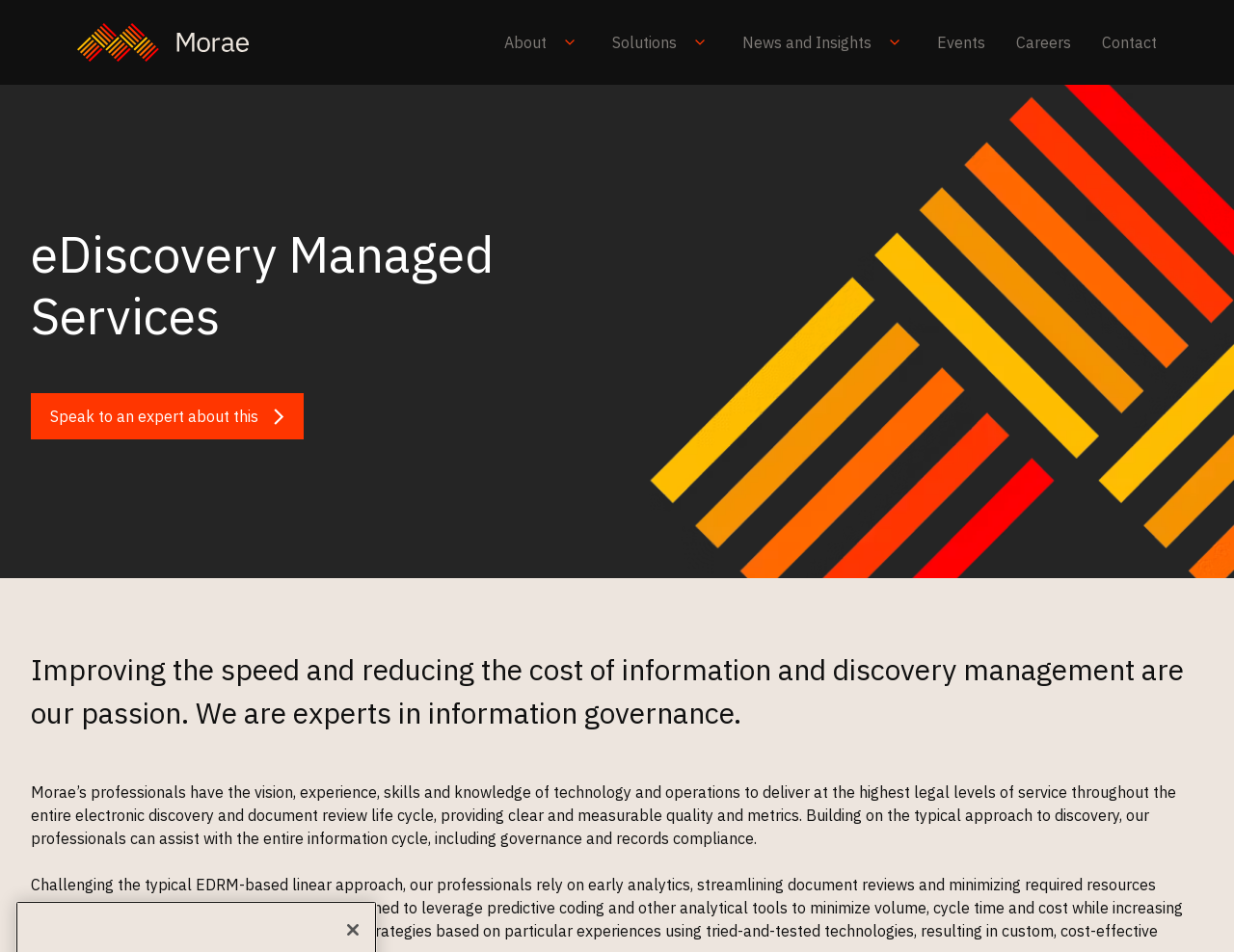How many images are on the top menu?
Answer the question using a single word or phrase, according to the image.

3